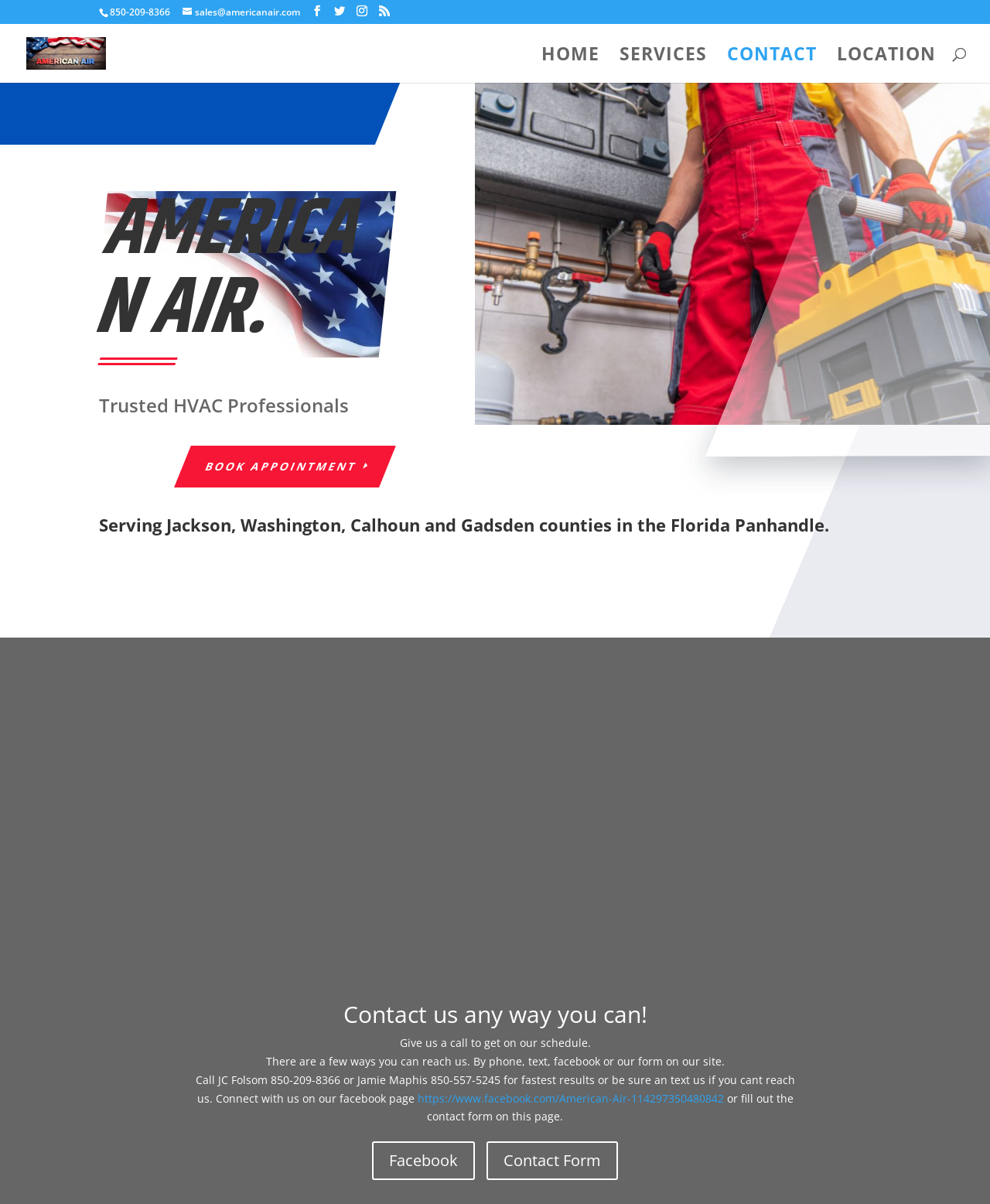What is the phone number to contact American Air?
Use the information from the image to give a detailed answer to the question.

I found the phone number by looking at the static text element with the content '850-209-8366' located at the top of the page.